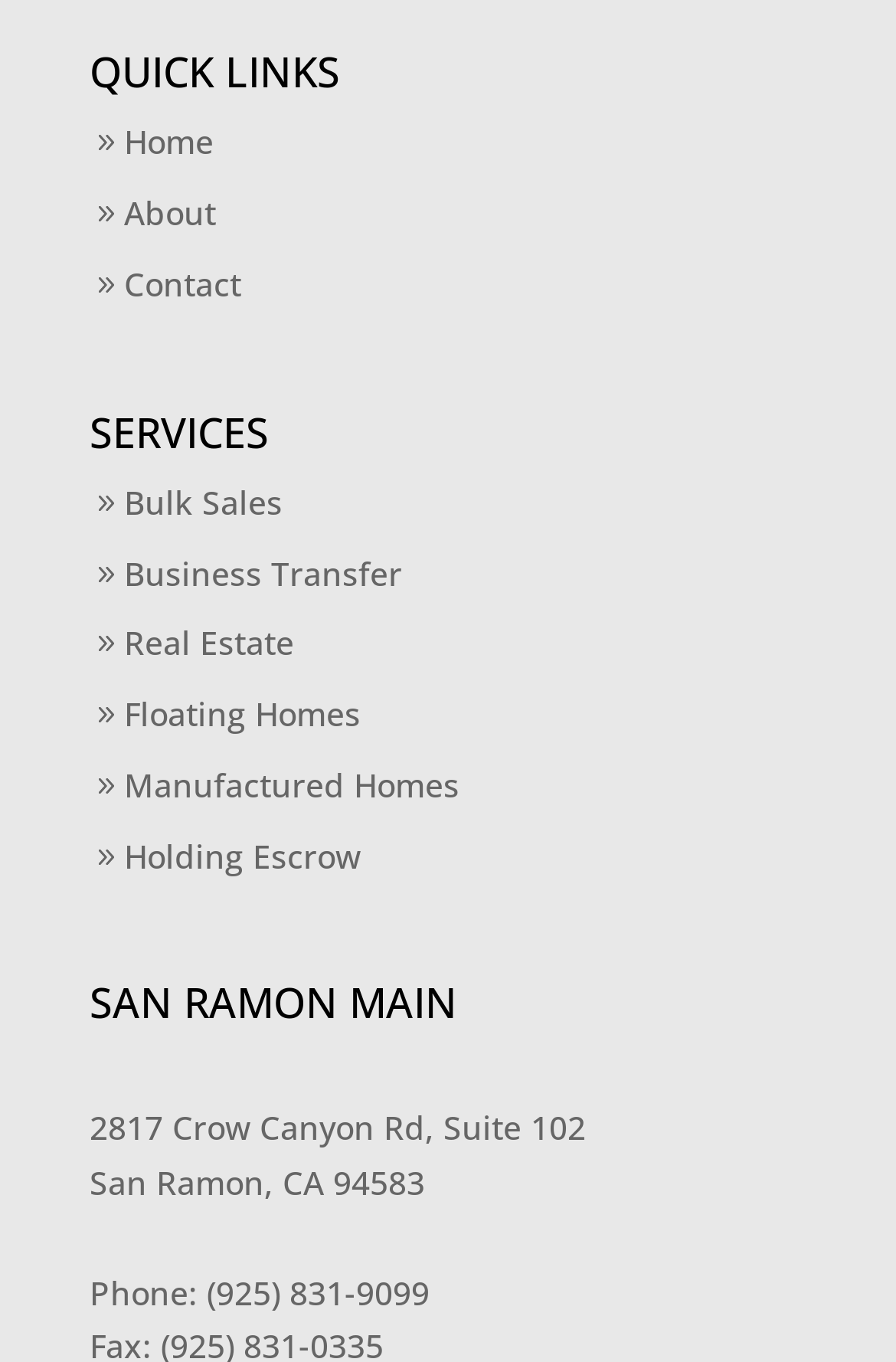What is the address of the San Ramon office?
Look at the image and answer the question using a single word or phrase.

2817 Crow Canyon Rd, Suite 102